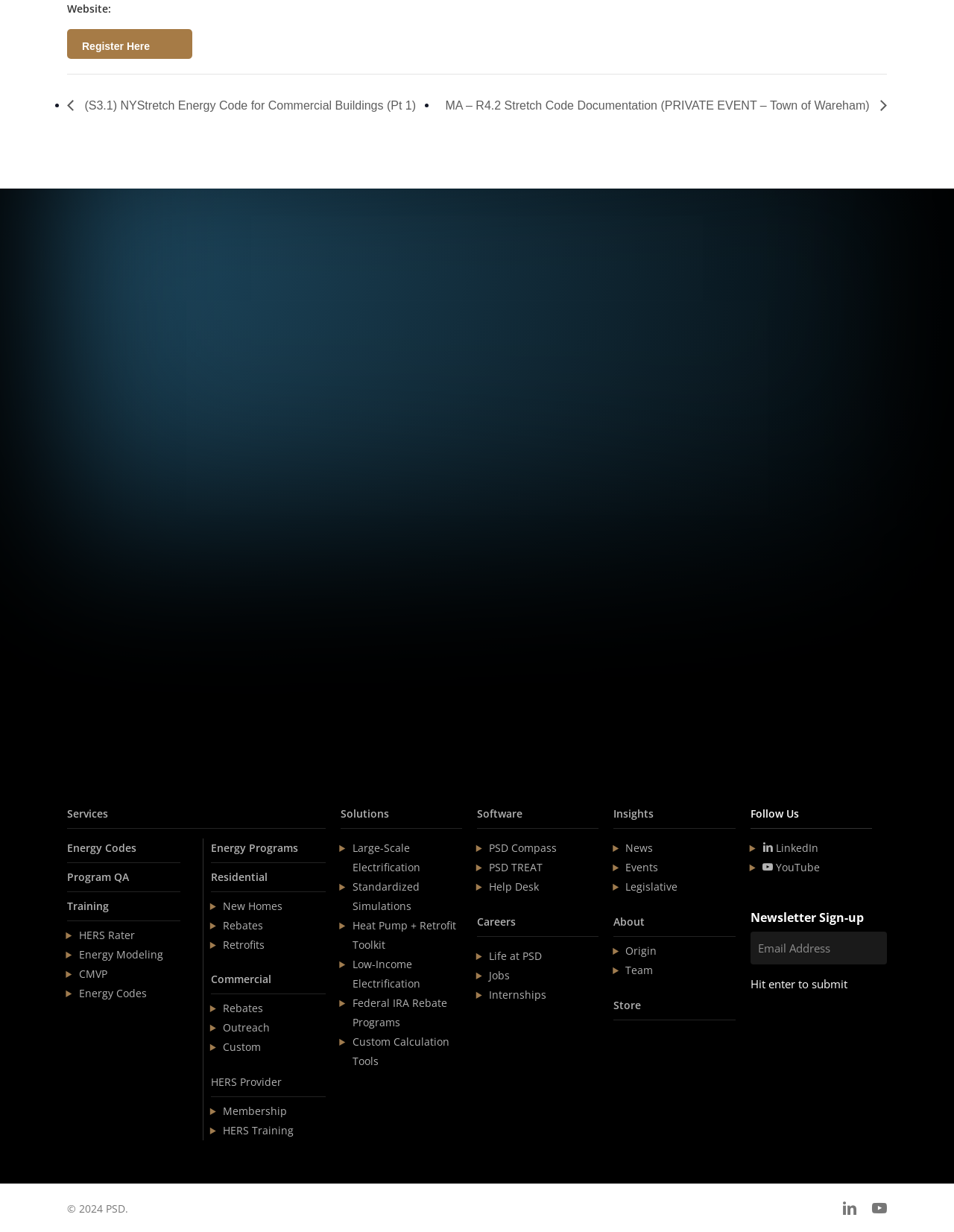Determine the bounding box coordinates for the area that needs to be clicked to fulfill this task: "Learn about energy codes". The coordinates must be given as four float numbers between 0 and 1, i.e., [left, top, right, bottom].

[0.07, 0.681, 0.189, 0.701]